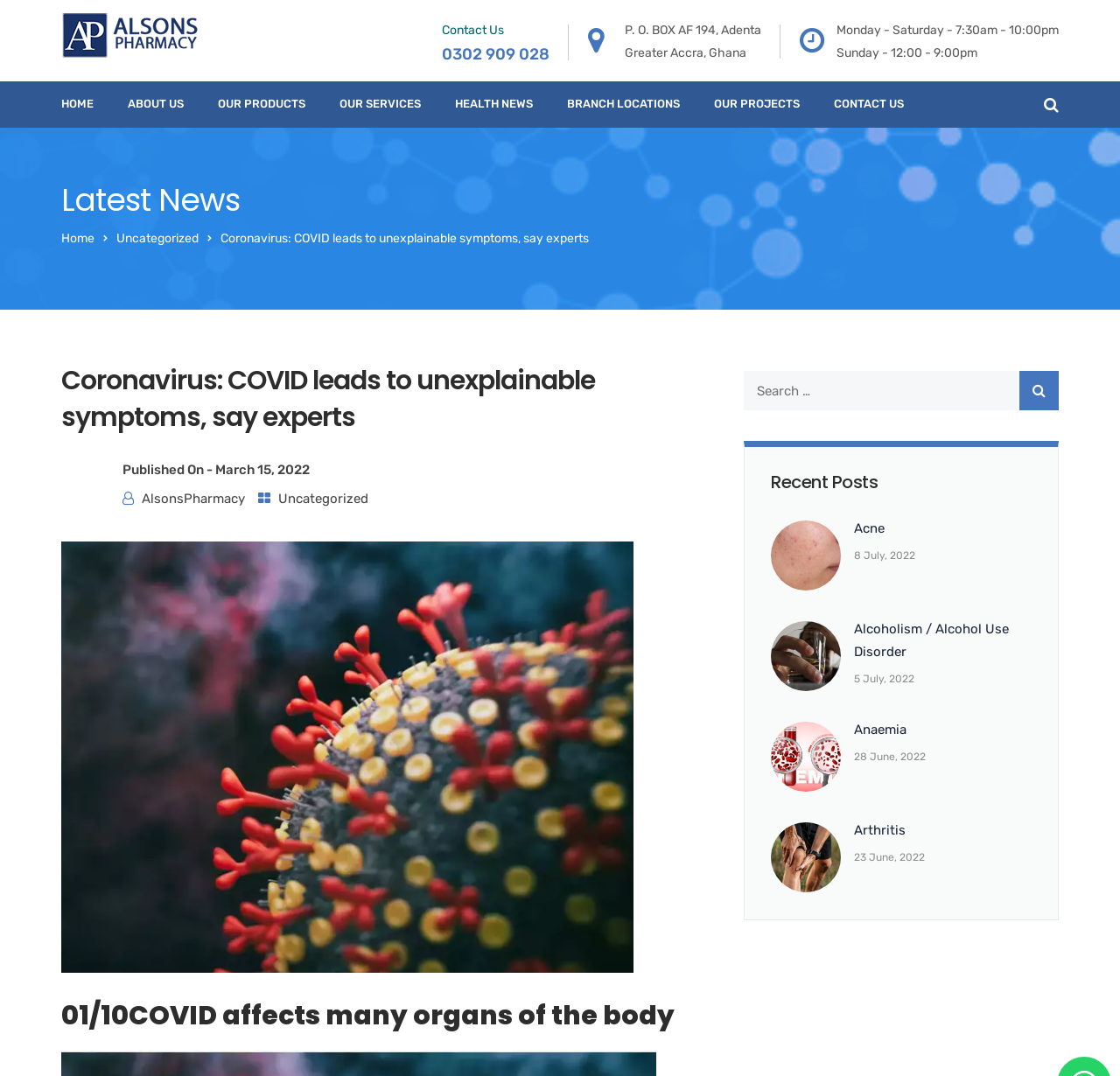Identify the bounding box coordinates of the part that should be clicked to carry out this instruction: "View the Coronavirus article".

[0.197, 0.215, 0.526, 0.228]